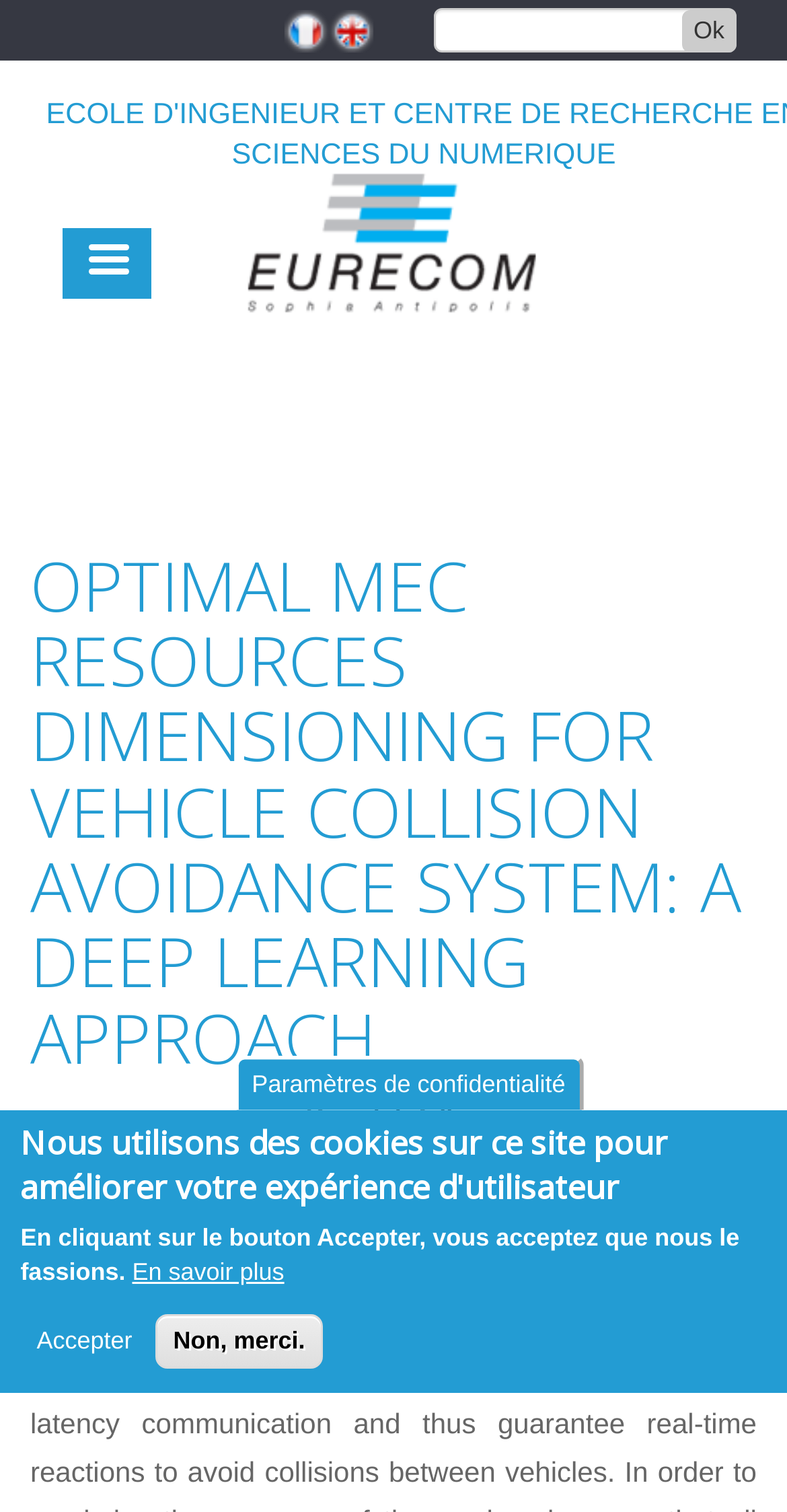Find and extract the text of the primary heading on the webpage.

OPTIMAL MEC RESOURCES DIMENSIONING FOR VEHICLE COLLISION AVOIDANCE SYSTEM: A DEEP LEARNING APPROACH